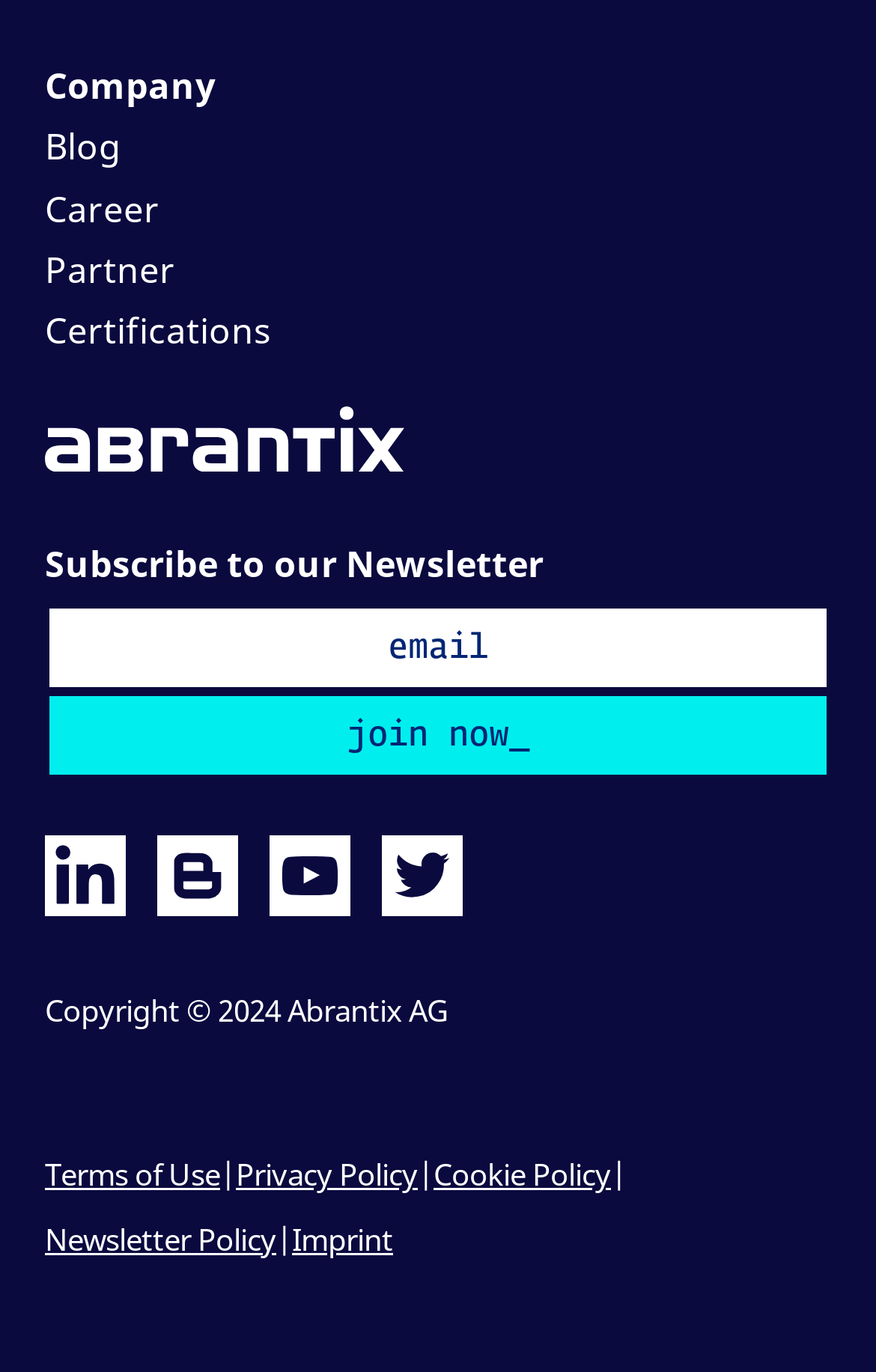Answer this question in one word or a short phrase: What is the company name?

Abrantix AG